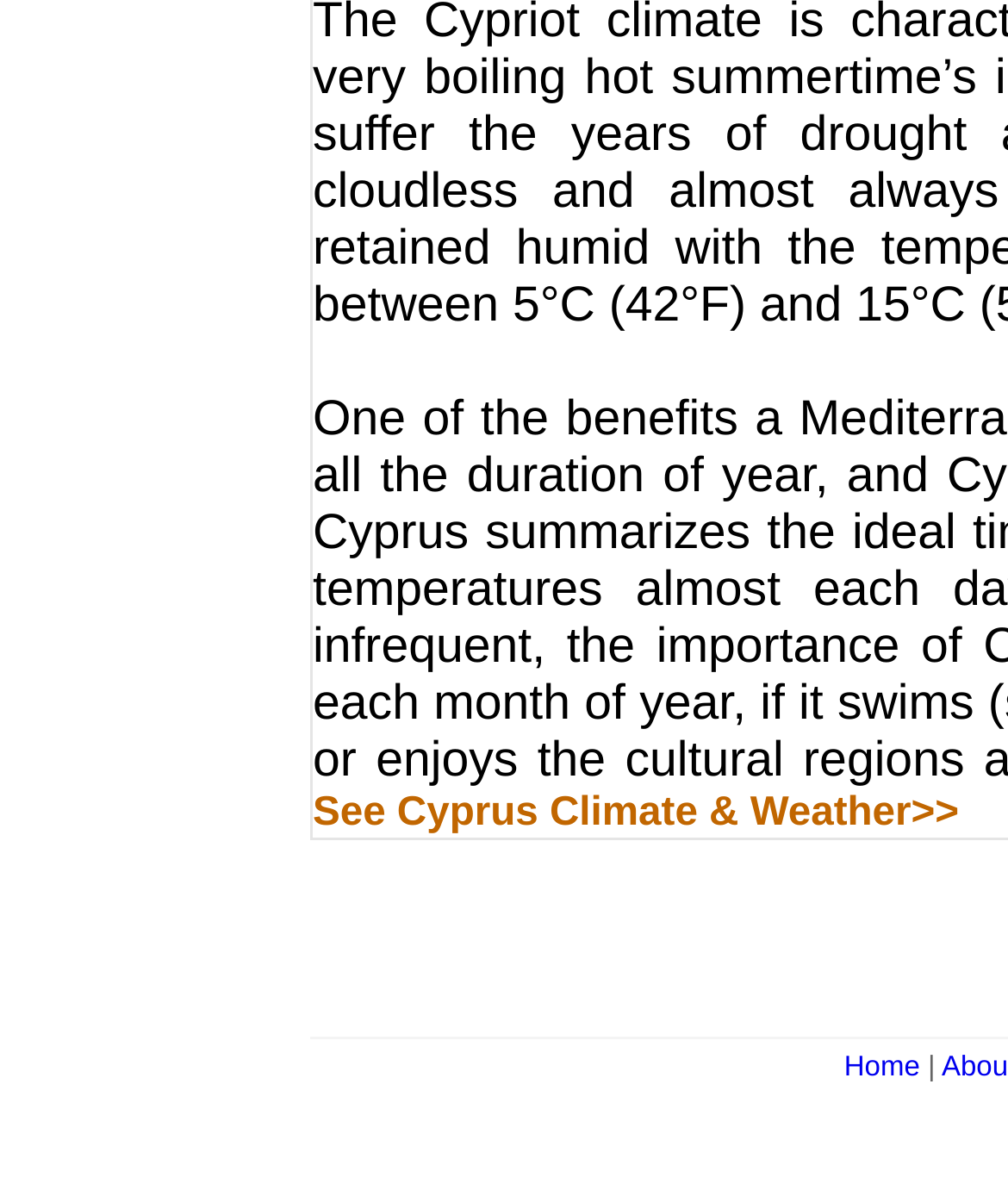Please find the bounding box for the UI component described as follows: "Home".

[0.837, 0.934, 0.913, 0.961]